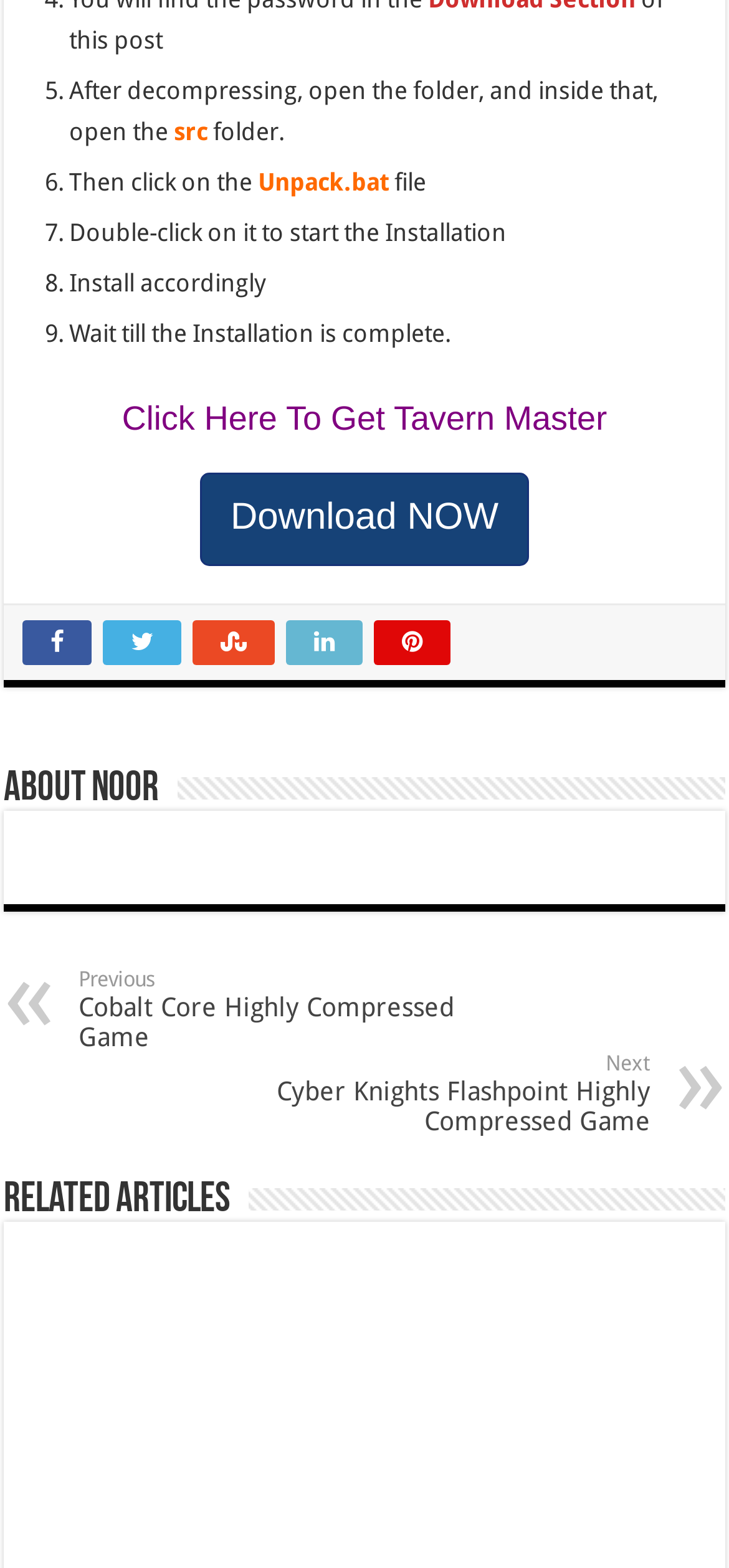What is the title of the section below the download button?
Could you give a comprehensive explanation in response to this question?

The title of the section below the download button is 'About Noor', as indicated by the heading element with the text 'About Noor'.